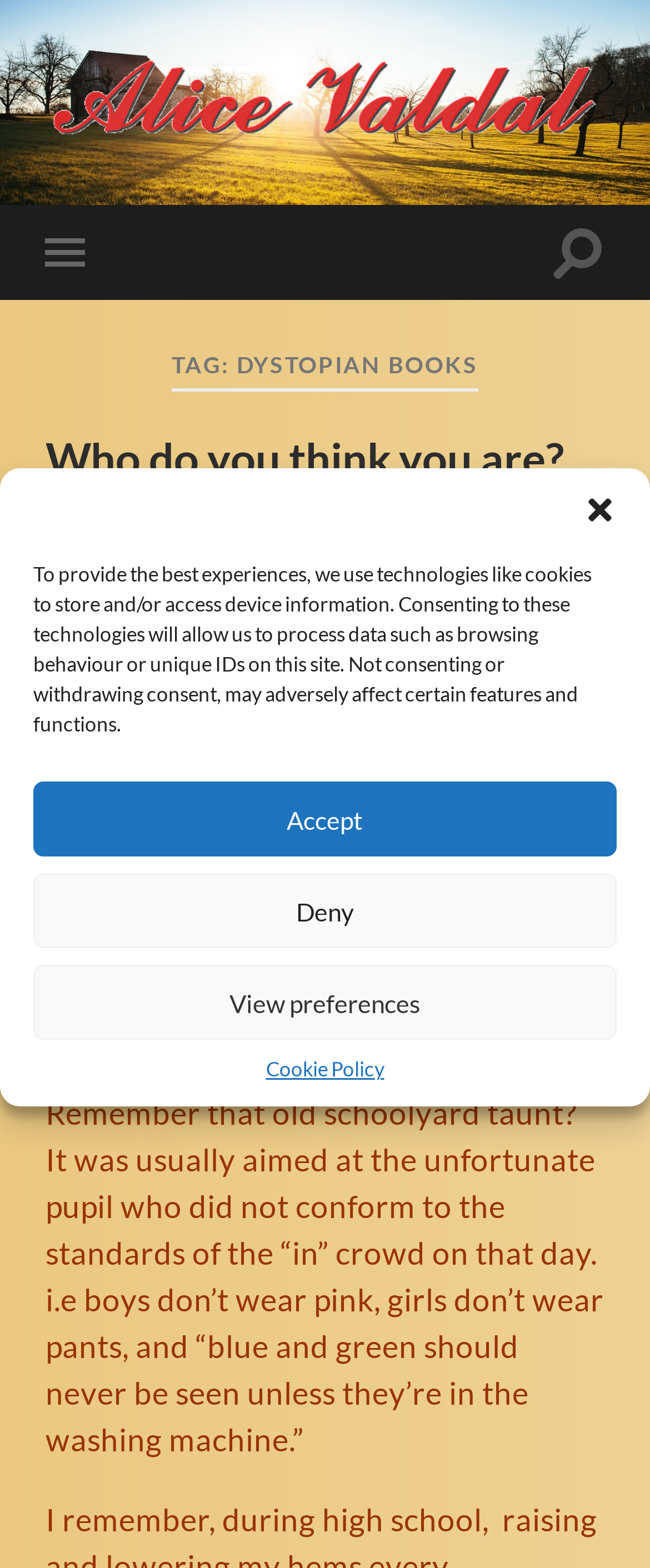Return the bounding box coordinates of the UI element that corresponds to this description: "cardamom powder". The coordinates must be given as four float numbers in the range of 0 and 1, [left, top, right, bottom].

None